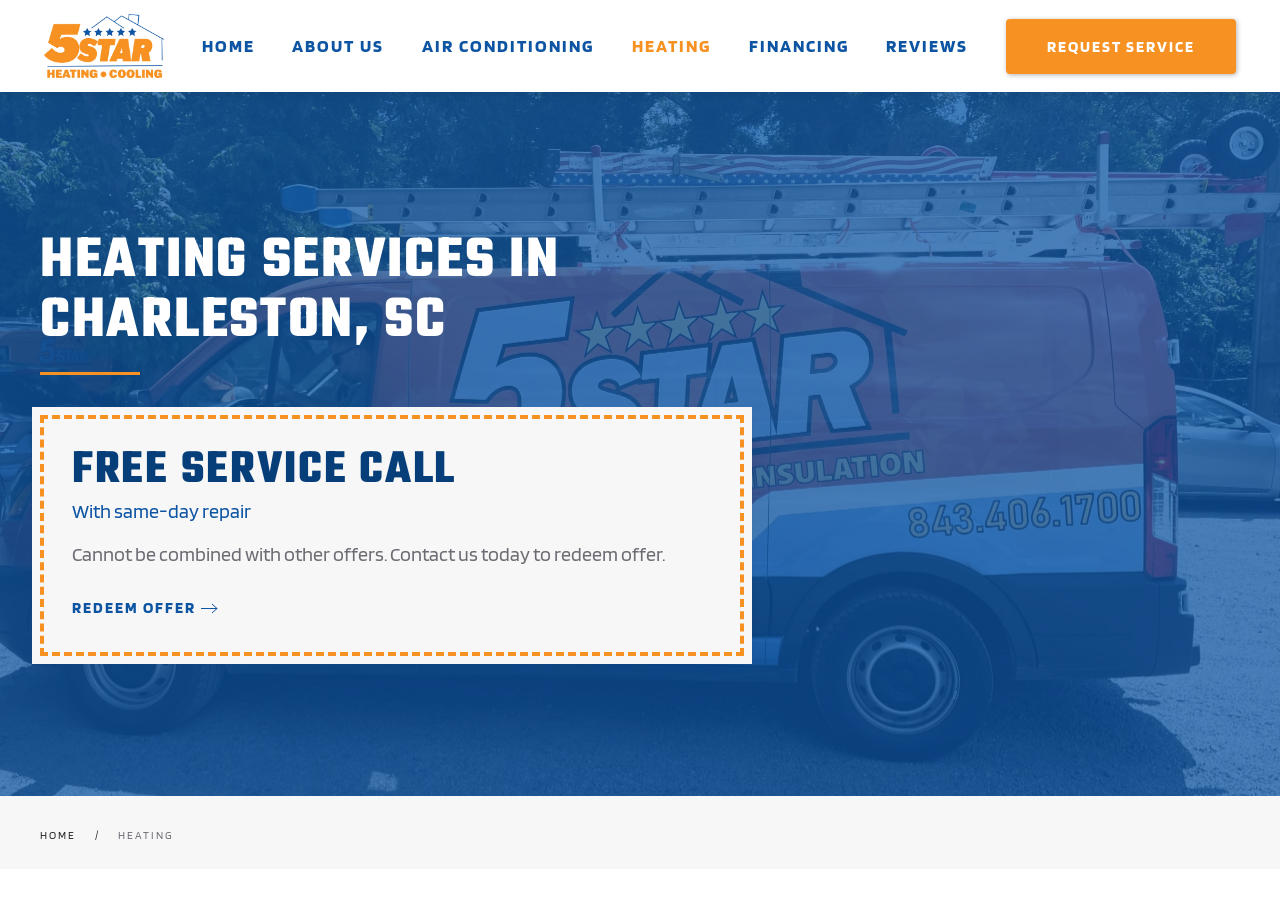What is the navigation menu item after 'HOME'?
Please provide a comprehensive answer based on the details in the screenshot.

I found the navigation menu by looking at the top of the webpage. I saw a series of buttons, including 'HOME', 'ABOUT US', 'AIR CONDITIONING', and others. This suggests that the navigation menu item after 'HOME' is 'ABOUT US'.